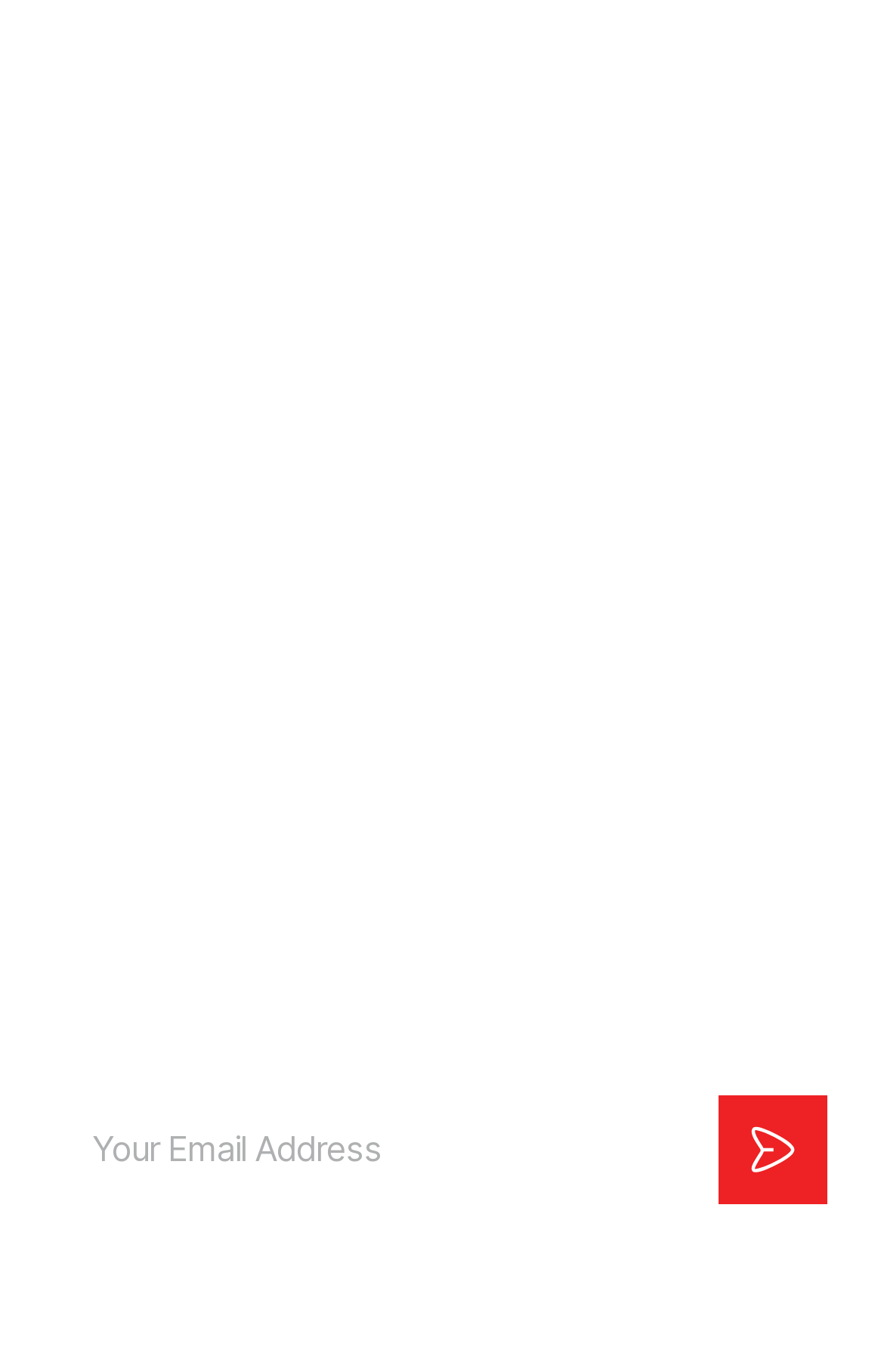Please find the bounding box coordinates of the section that needs to be clicked to achieve this instruction: "Subscribe to the newsletter".

[0.814, 0.798, 0.937, 0.877]